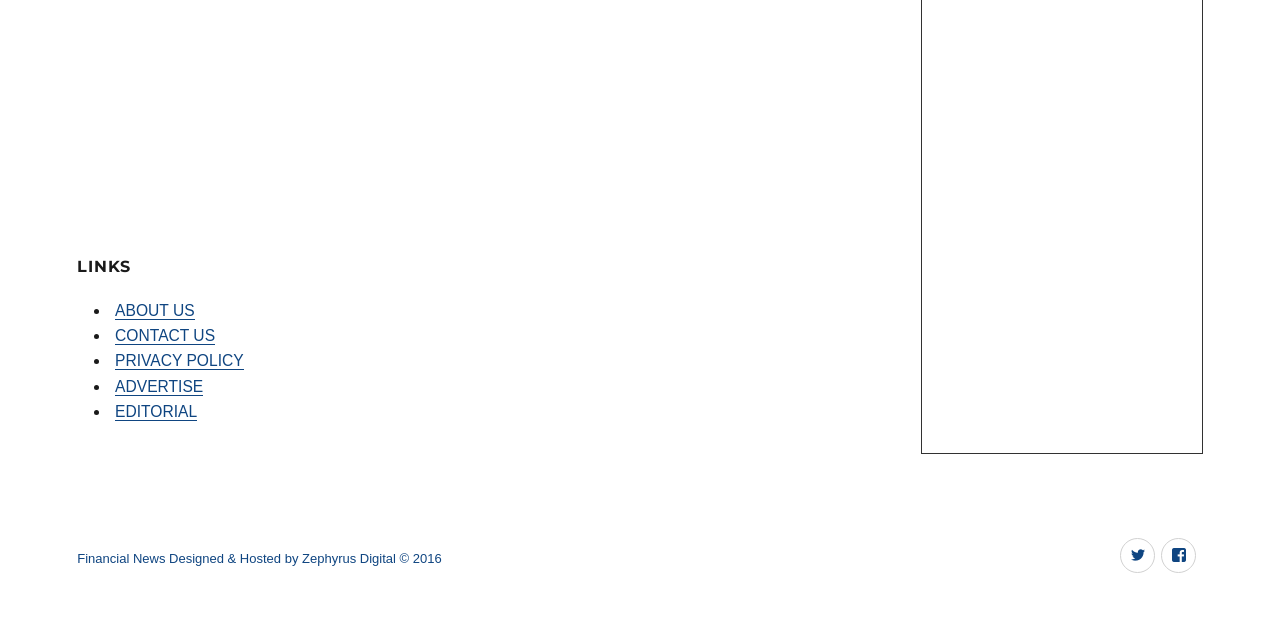Please find the bounding box coordinates in the format (top-left x, top-left y, bottom-right x, bottom-right y) for the given element description. Ensure the coordinates are floating point numbers between 0 and 1. Description: Privacy Policy

[0.09, 0.566, 0.19, 0.594]